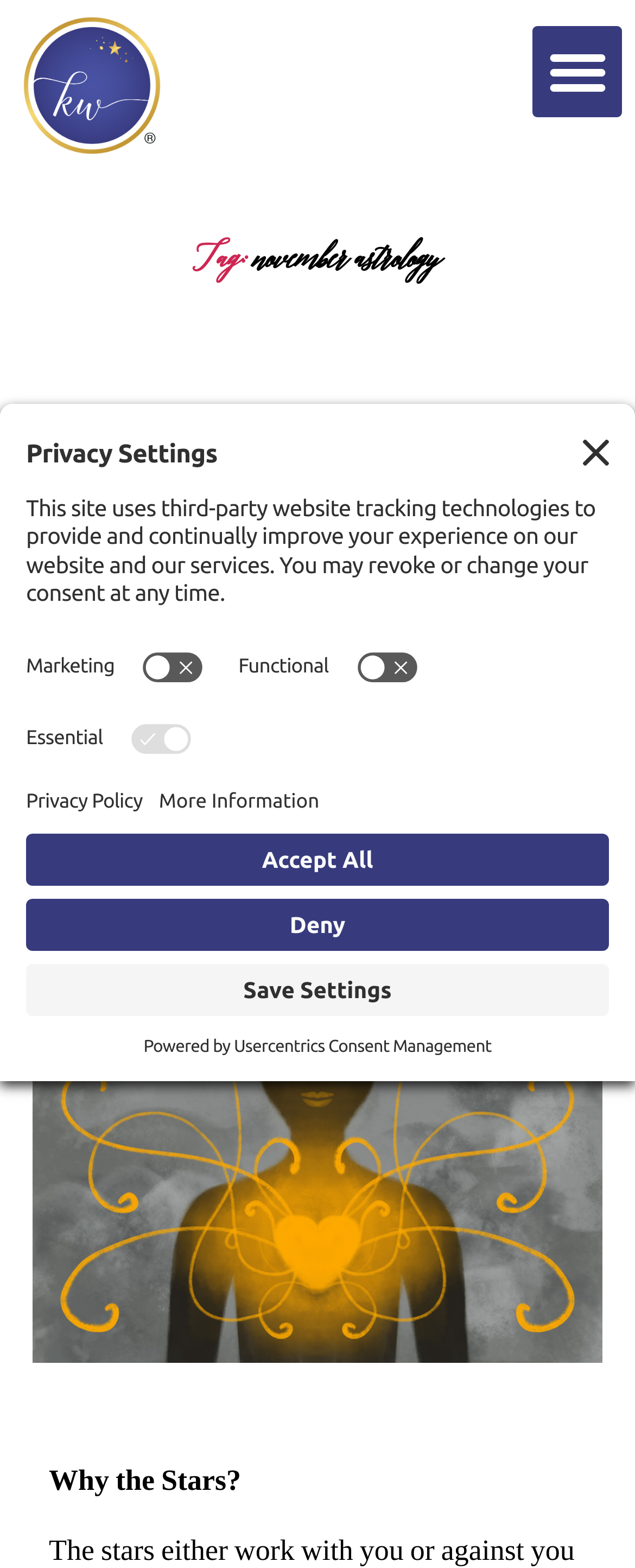Pinpoint the bounding box coordinates of the clickable element to carry out the following instruction: "Subscribe to the newsletter."

None